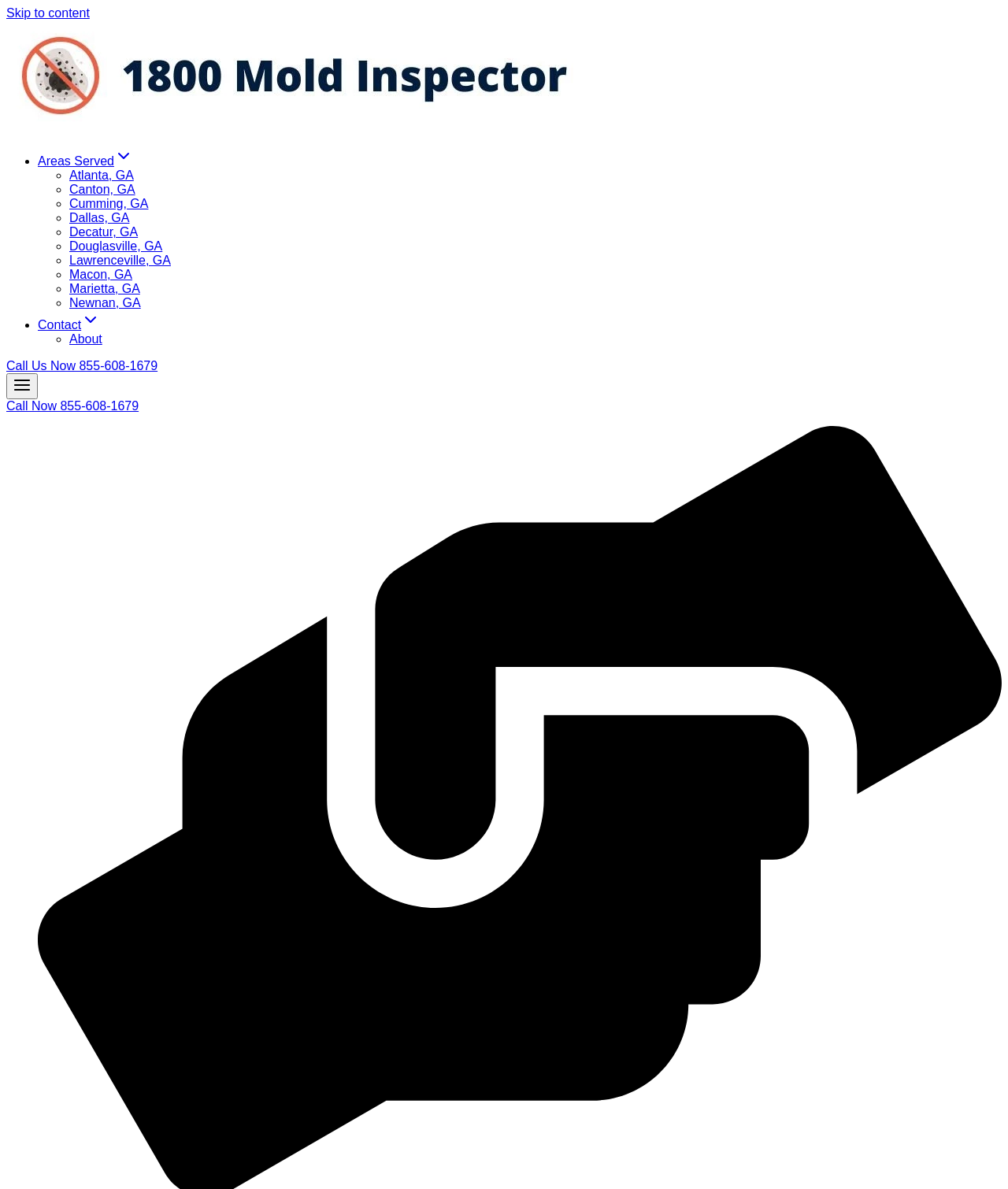Identify the bounding box of the UI component described as: "Projects".

None